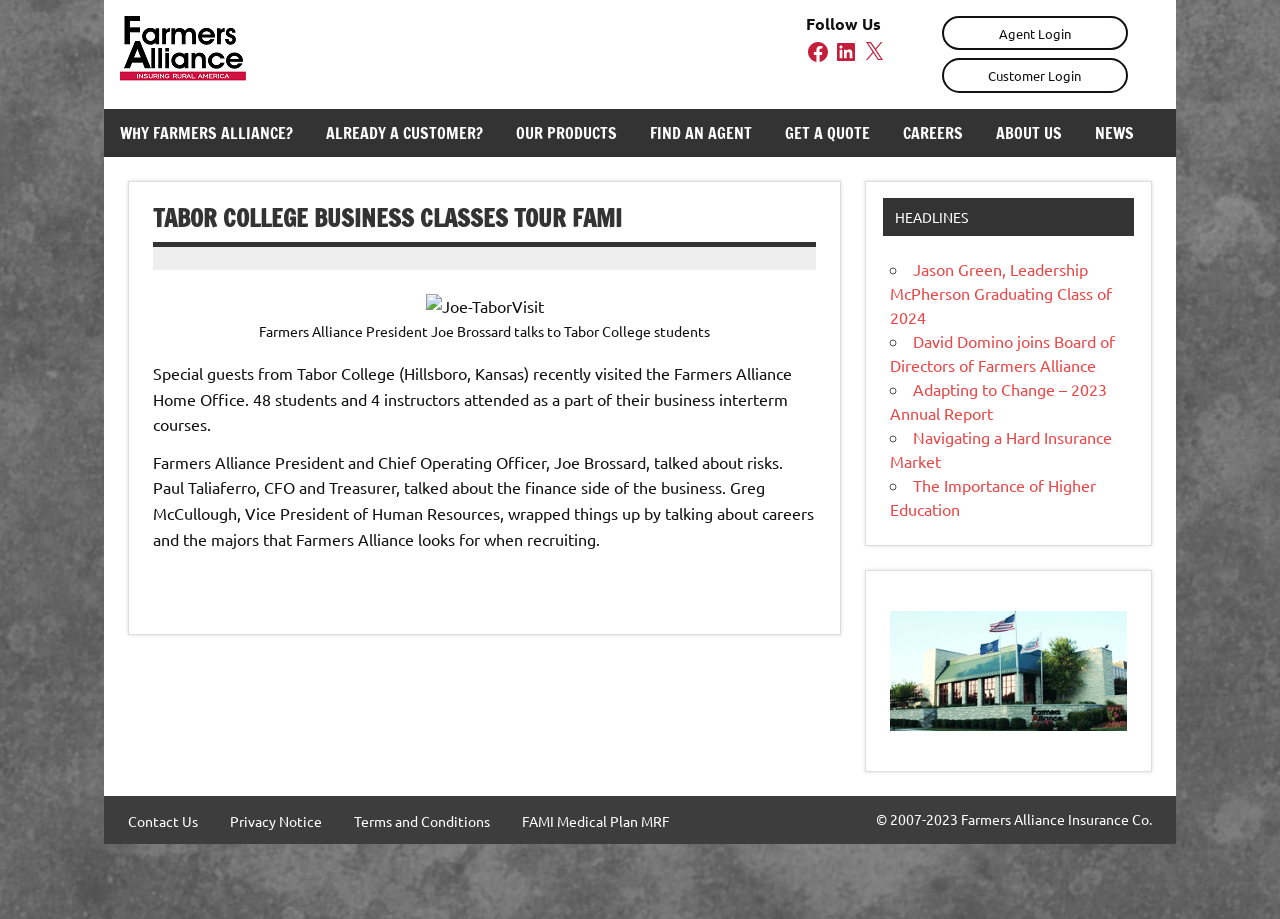Provide a short, one-word or phrase answer to the question below:
What is the name of the insurance company?

Farmers Alliance Mutual Insurance